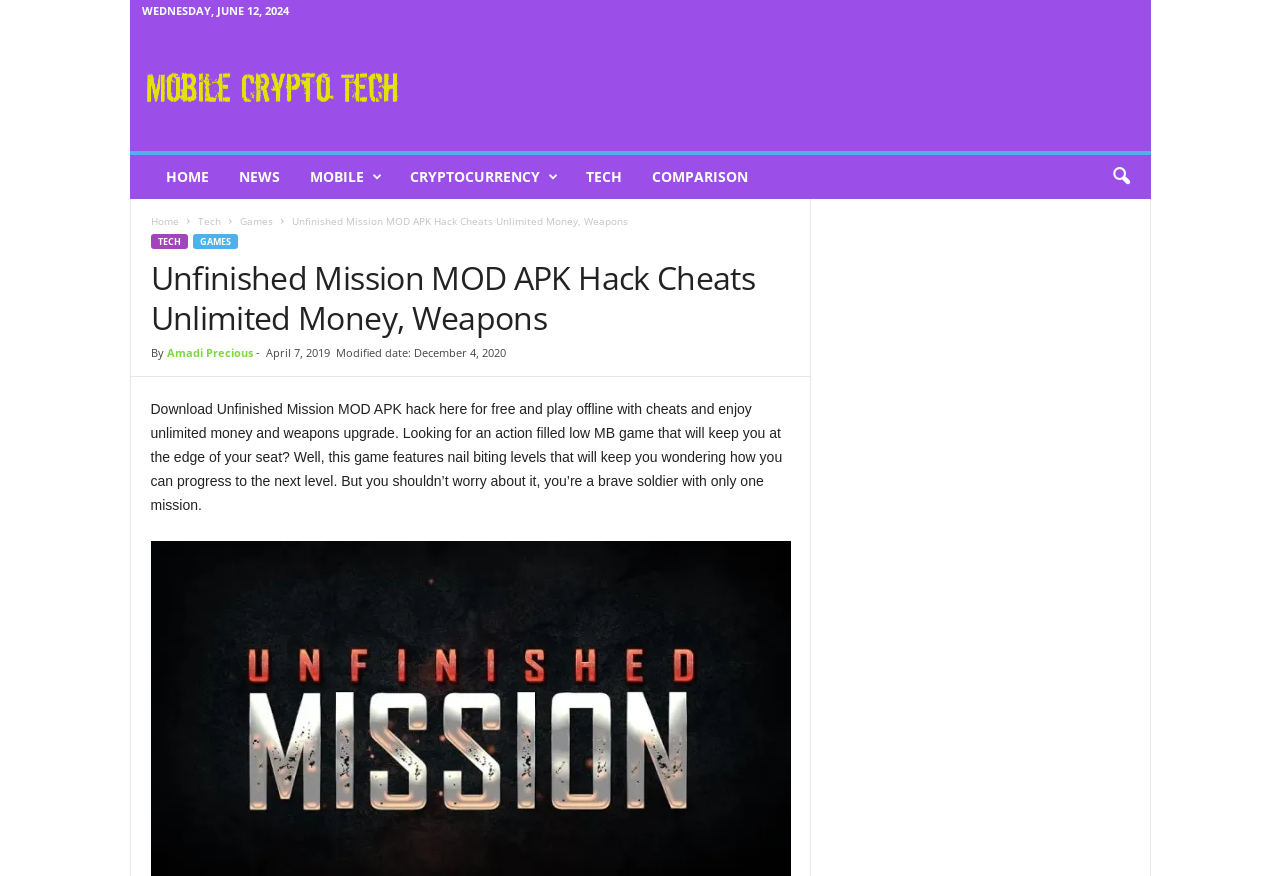What is the date of the article? From the image, respond with a single word or brief phrase.

April 7, 2019